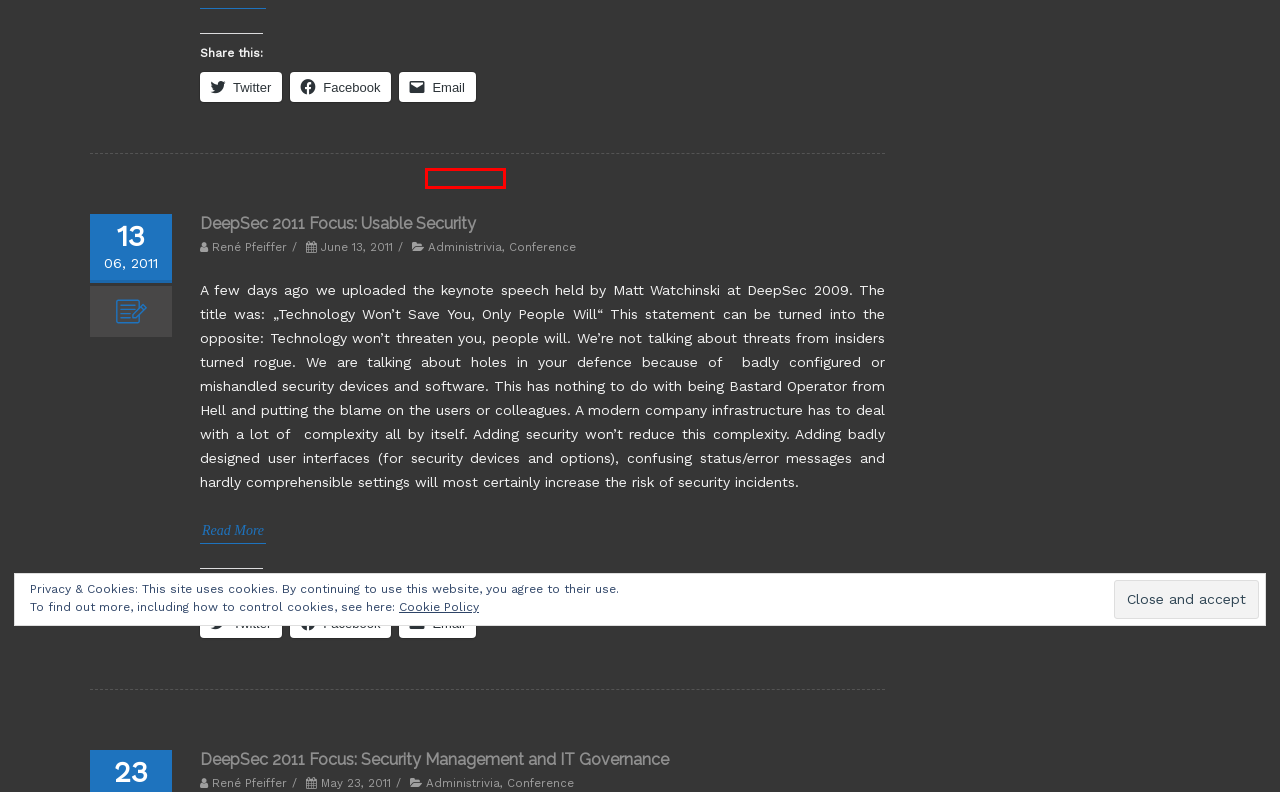Examine the screenshot of a webpage with a red bounding box around an element. Then, select the webpage description that best represents the new page after clicking the highlighted element. Here are the descriptions:
A. Administrivia Archives - DeepSec In-Depth Security Conference
B. Conference Archives - DeepSec In-Depth Security Conference
C. DeepSec 2011 Focus: Security Management and IT Governance - DeepSec In-Depth Security Conference
D. Call for Papers - Reminder - DeepSec In-Depth Security Conference
E. DeepSec 2011 Focus: IPv6 and Next Generation Networks - DeepSec In-Depth Security Conference
F. Schedule Archives - DeepSec In-Depth Security Conference
G. CfP Archives - Page 4 of 5 - DeepSec In-Depth Security Conference
H. DeepSec 2011 Focus: Usable Security - DeepSec In-Depth Security Conference

A